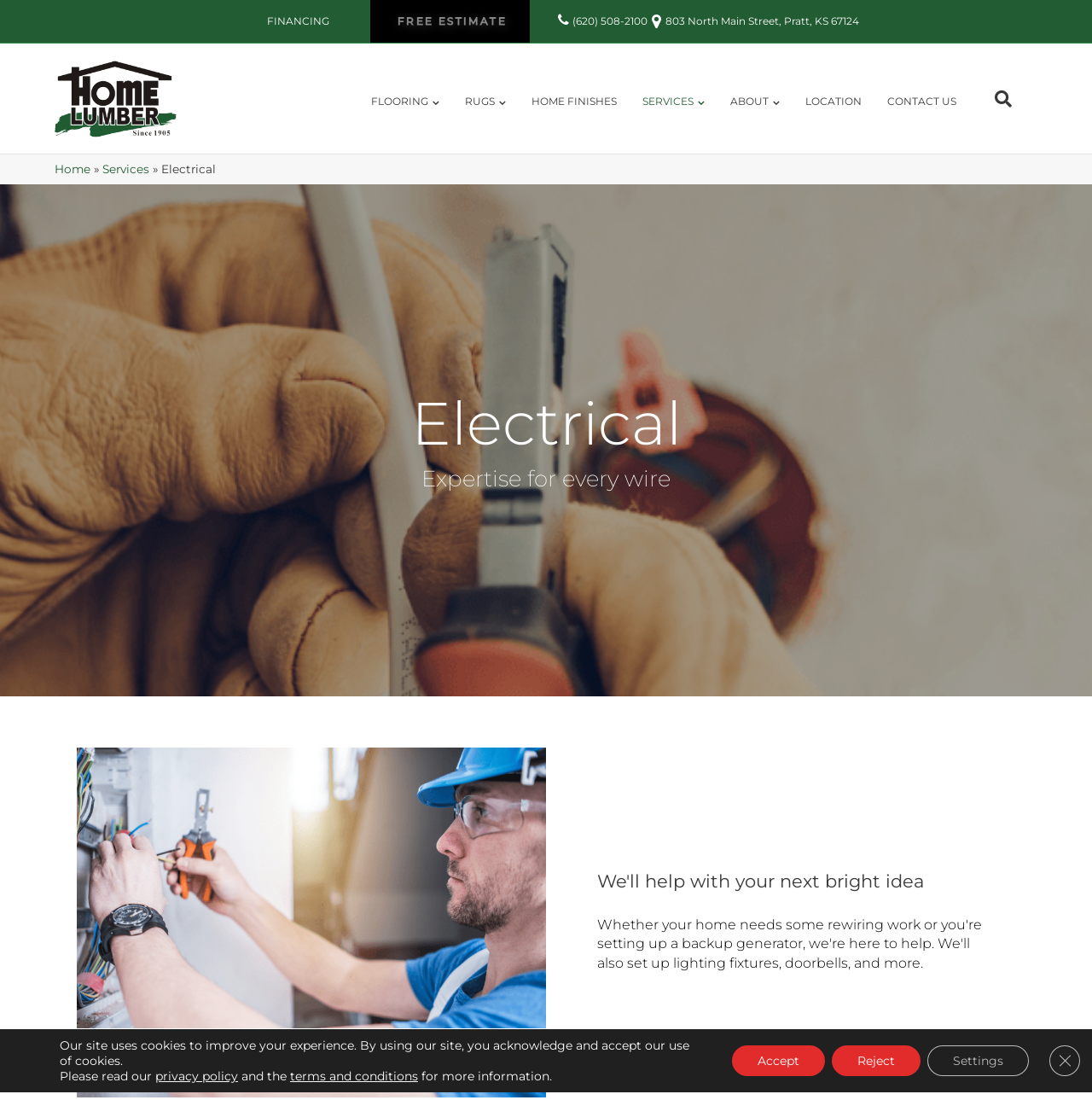What is the name of the company?
Examine the webpage screenshot and provide an in-depth answer to the question.

I found the company name by looking at the top navigation bar, where it says 'Electrical Services in Pratt, KS | Home Lumber & Supply Co.'.